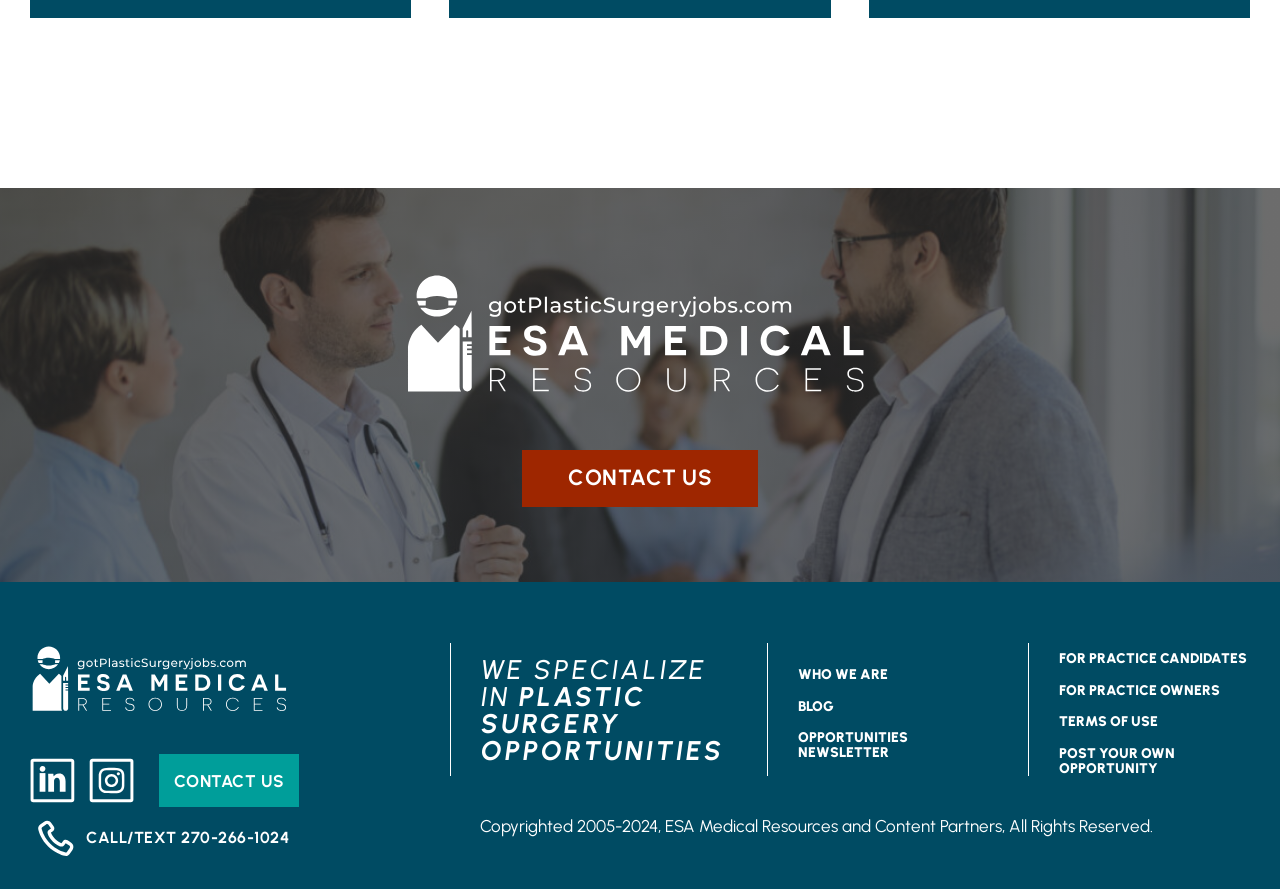Determine the bounding box coordinates of the area to click in order to meet this instruction: "Click CONTACT US".

[0.408, 0.506, 0.592, 0.57]